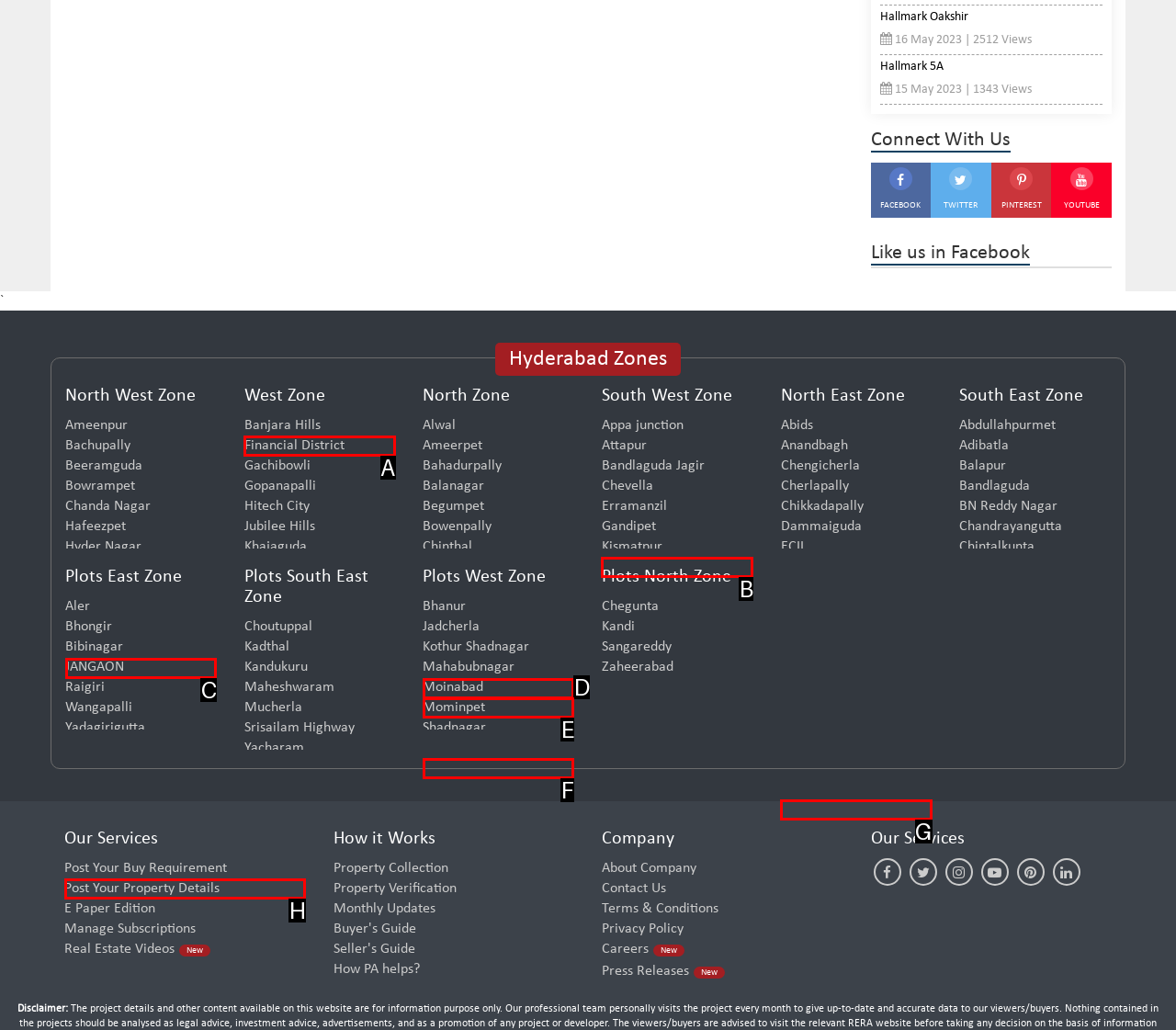Based on the description: Barrington, identify the matching lettered UI element.
Answer by indicating the letter from the choices.

None